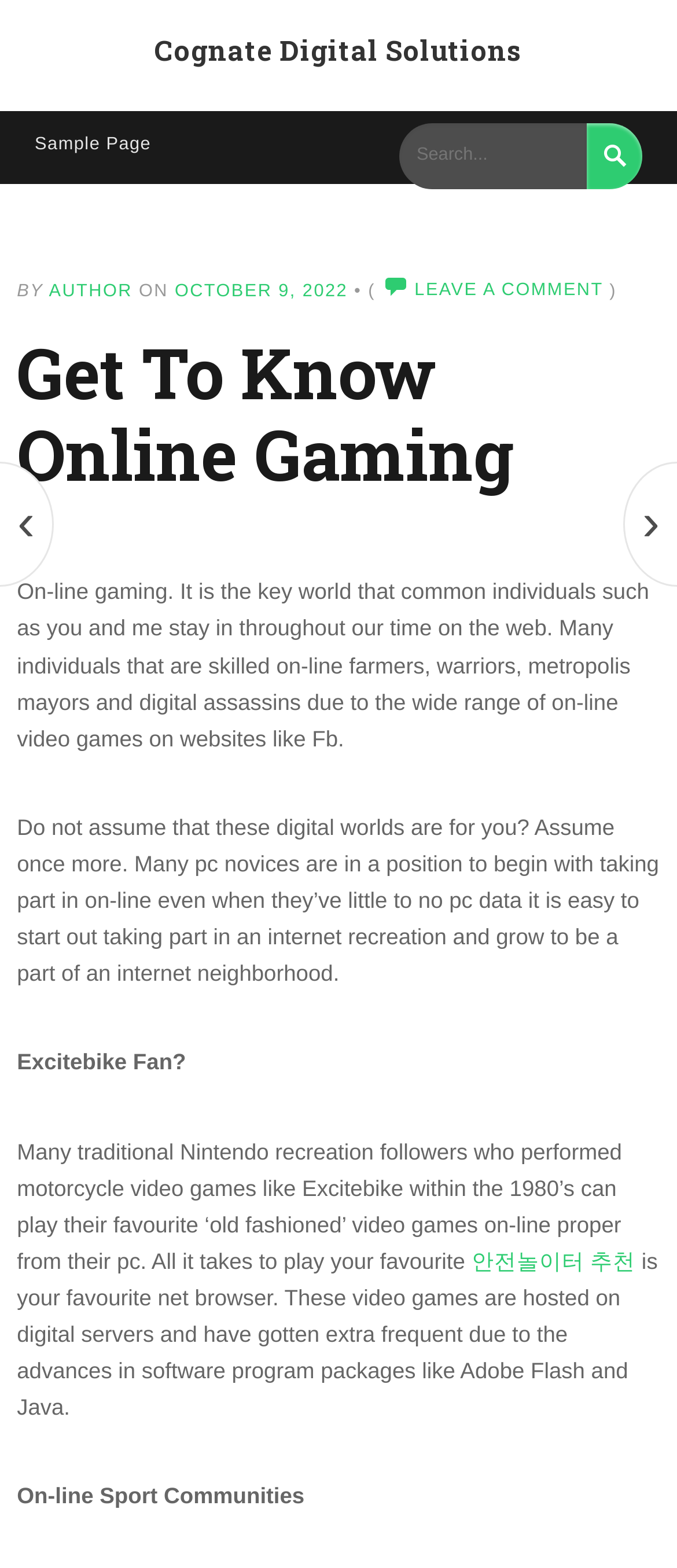Provide an in-depth caption for the elements present on the webpage.

The webpage is about online gaming, specifically introducing the concept of online gaming and its communities. At the top, there is a heading "Cognate Digital Solutions" which is also a link. Below it, there is a link to "Sample Page" and a search bar with a magnifying glass icon.

On the left side, there is a section with a heading "Get To Know Online Gaming" followed by several paragraphs of text. The text discusses online gaming, its popularity, and how it's easy to start playing even for those with little to no computer knowledge. It also mentions that classic Nintendo game fans can play their favorite old games online.

To the right of the text, there is a section with a "BY" label, followed by a link to the author and the date "OCTOBER 9, 2022". Below it, there is a link to "LEAVE A COMMENT" and a closing parenthesis.

At the bottom of the page, there are navigation links "‹" and "›" which are likely for pagination.

There are no images on the page, but there are several links and a search bar with a magnifying glass icon. The overall content is focused on introducing online gaming and its communities.